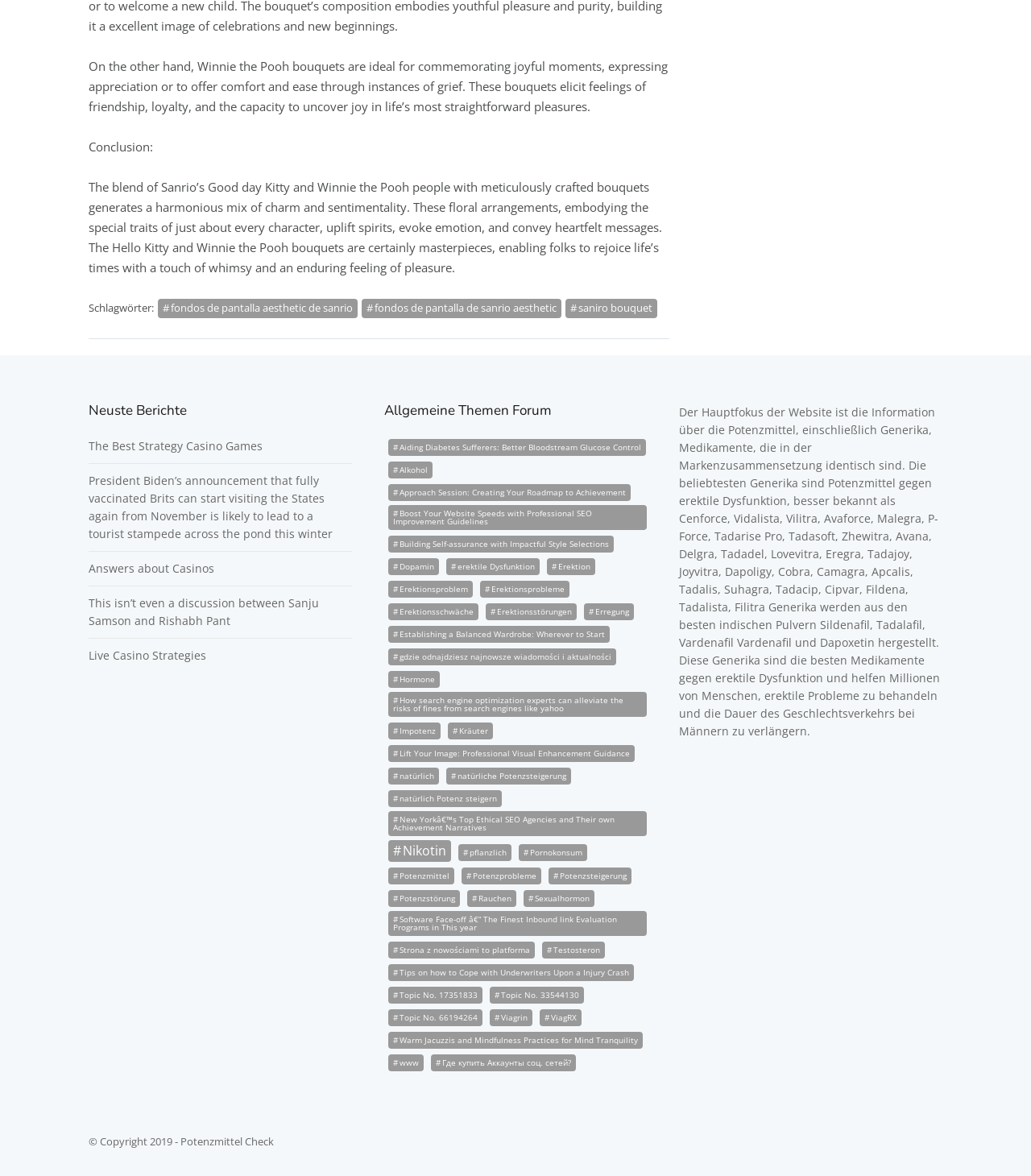How many headings are there on the webpage?
Please provide a single word or phrase as the answer based on the screenshot.

2